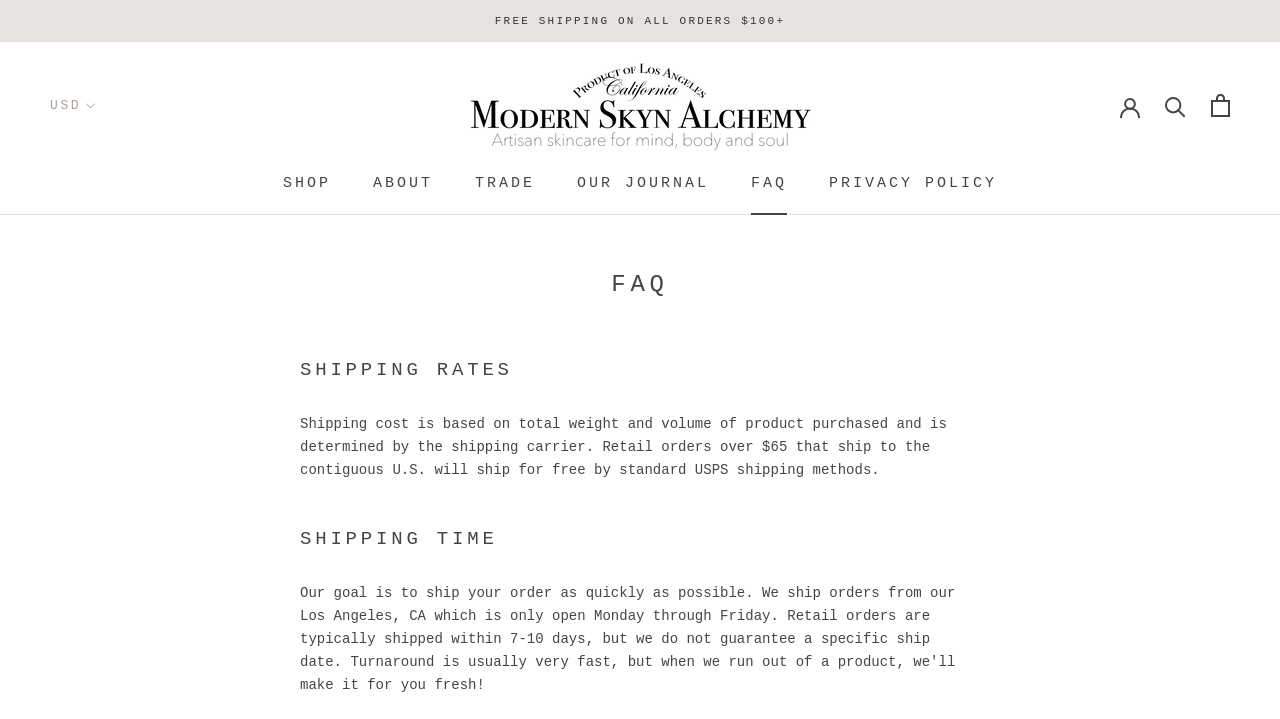Identify the bounding box coordinates necessary to click and complete the given instruction: "Select a currency".

[0.039, 0.136, 0.076, 0.157]